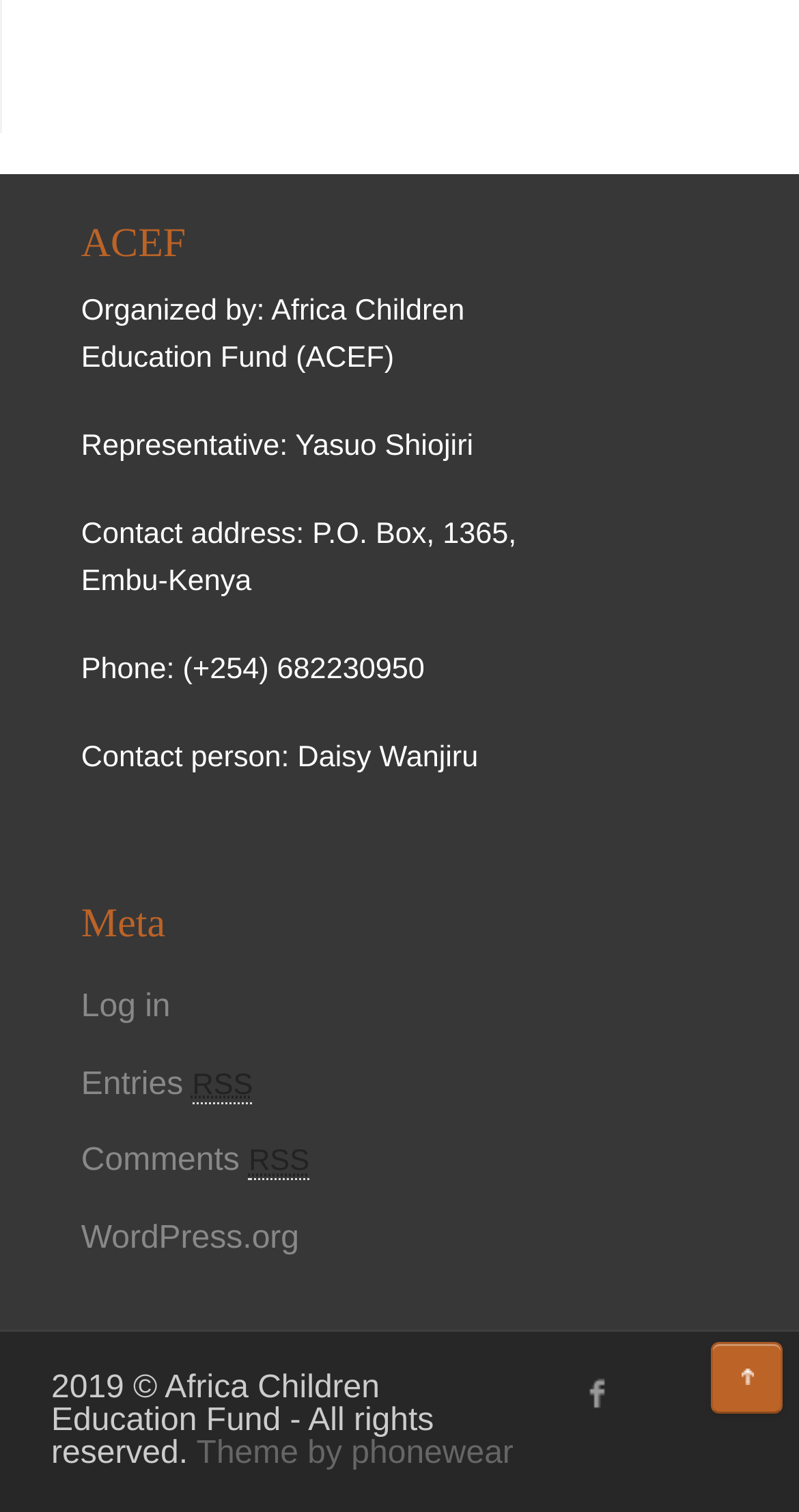Locate the bounding box coordinates of the UI element described by: "Comments RSS". The bounding box coordinates should consist of four float numbers between 0 and 1, i.e., [left, top, right, bottom].

[0.102, 0.757, 0.387, 0.78]